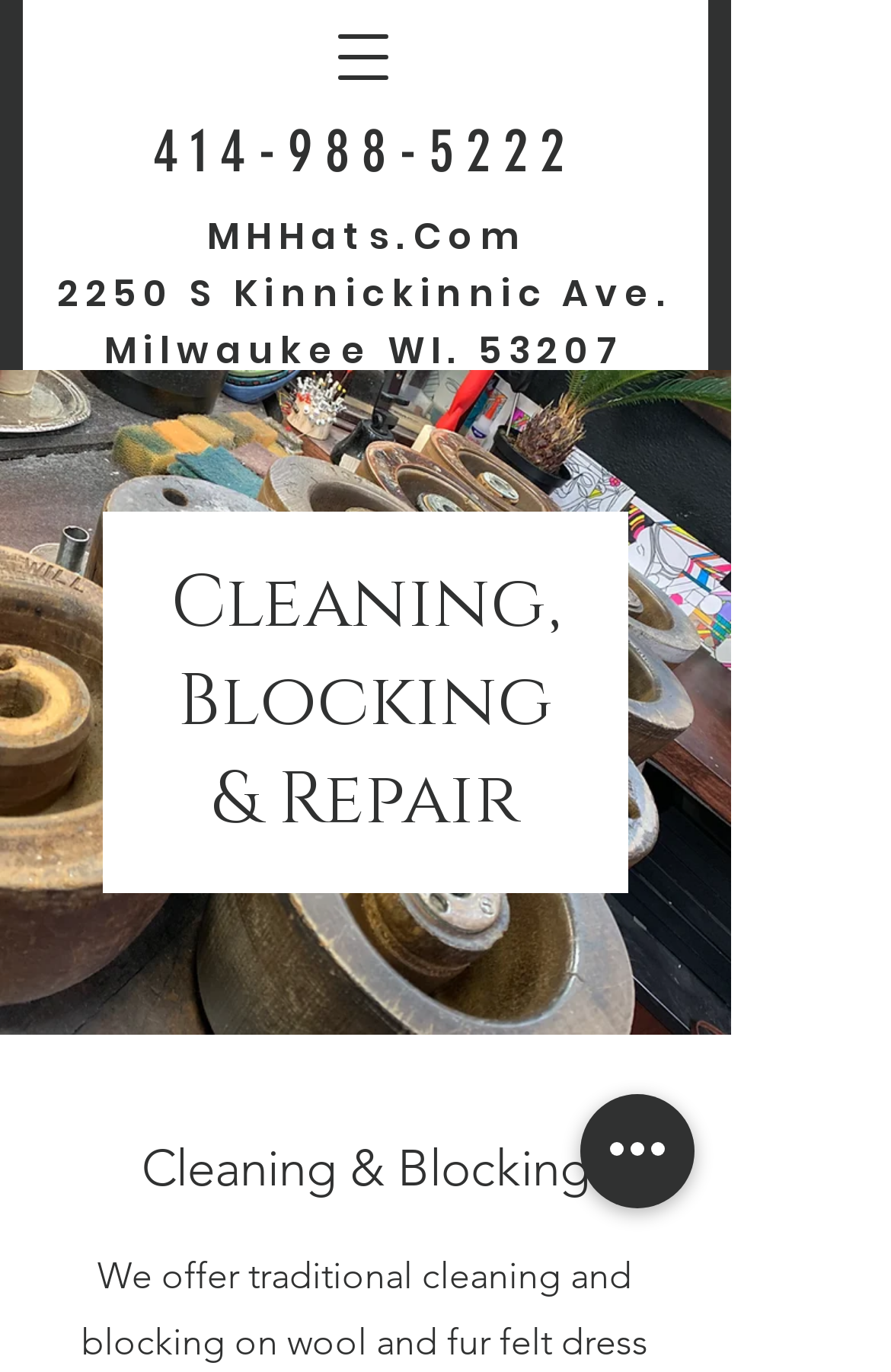Give a concise answer of one word or phrase to the question: 
What is the phone number on the webpage?

414-988-5222